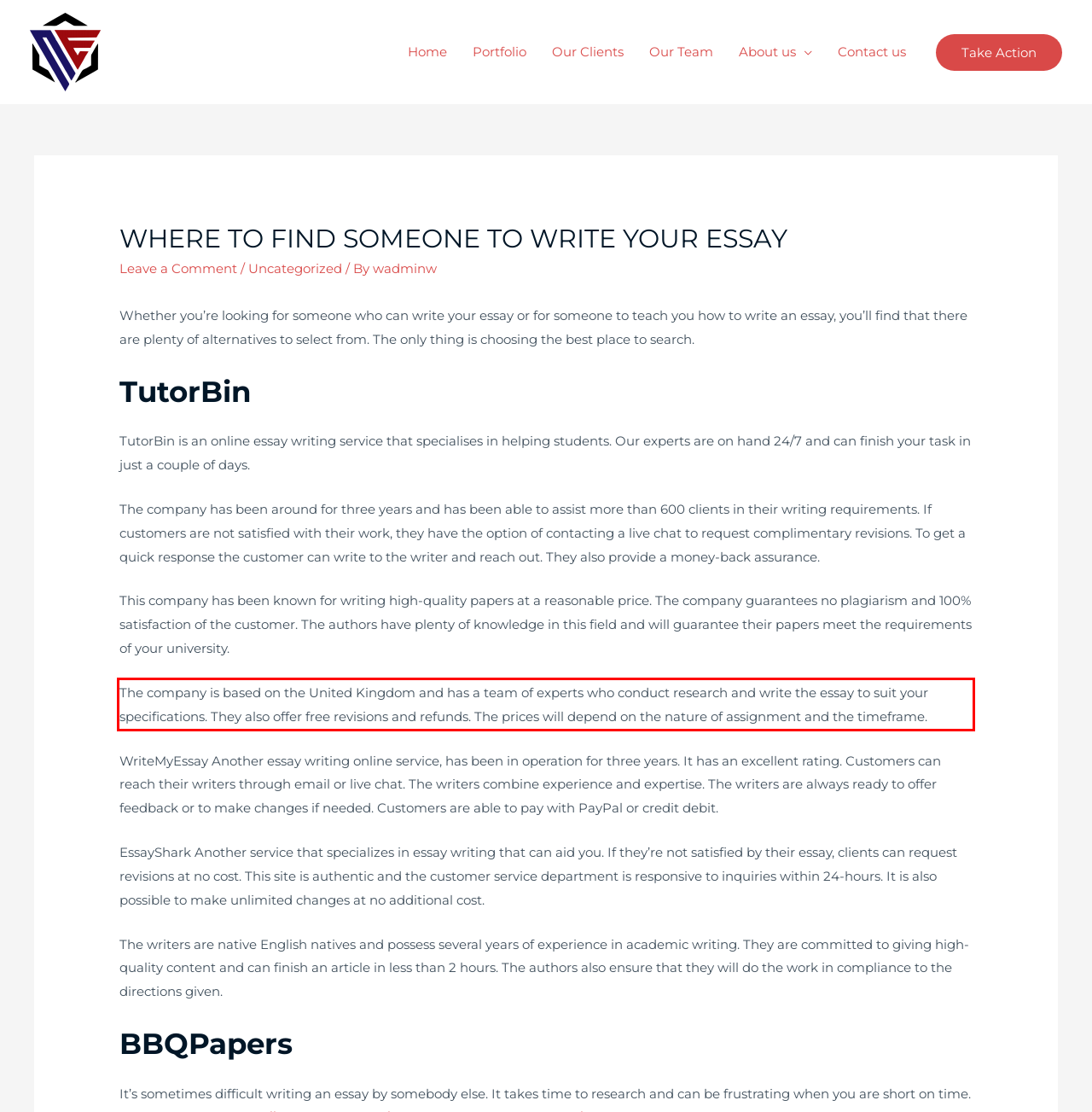You have a screenshot of a webpage where a UI element is enclosed in a red rectangle. Perform OCR to capture the text inside this red rectangle.

The company is based on the United Kingdom and has a team of experts who conduct research and write the essay to suit your specifications. They also offer free revisions and refunds. The prices will depend on the nature of assignment and the timeframe.